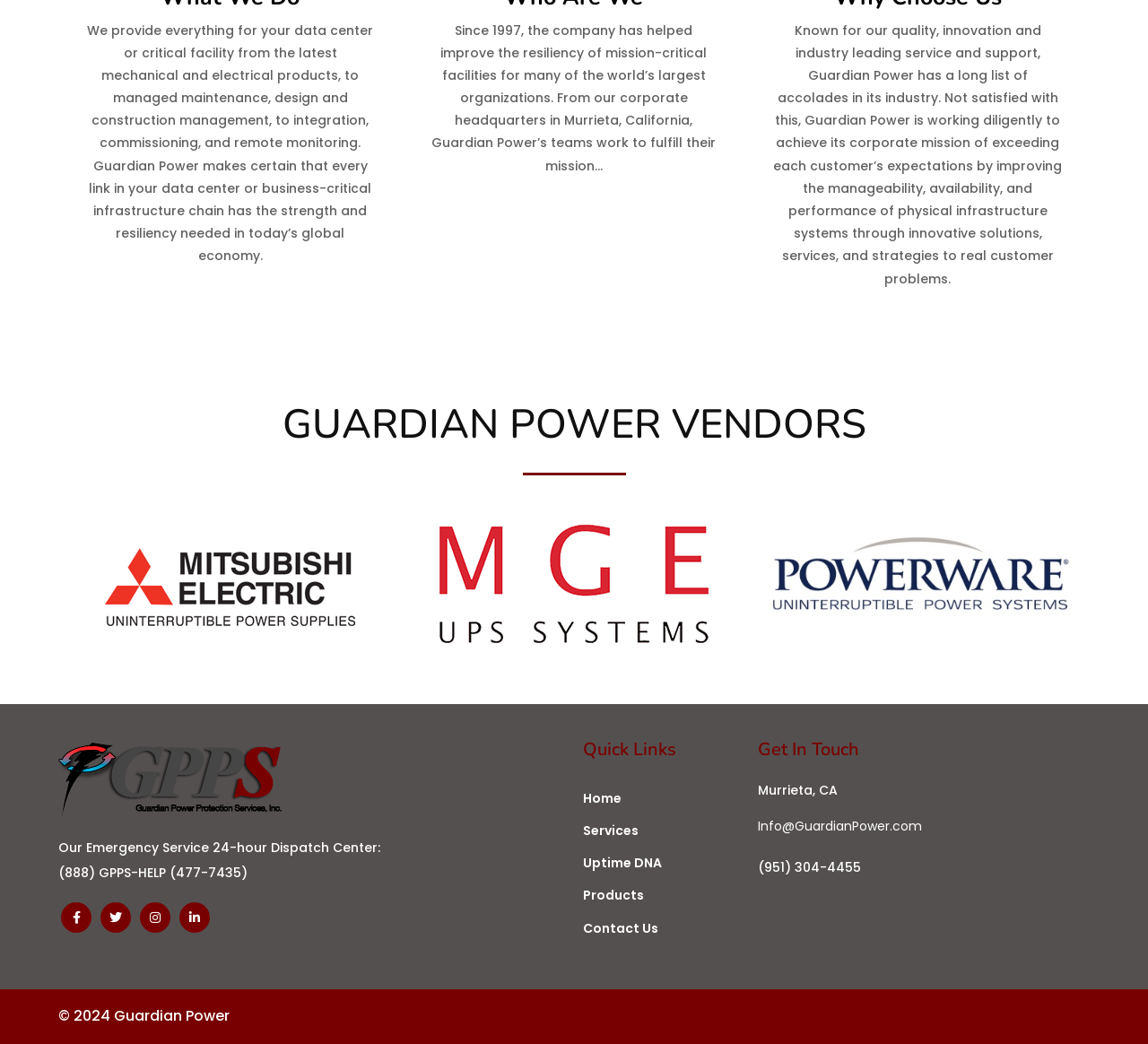What is the phone number for emergency service?
Give a detailed and exhaustive answer to the question.

The phone number for emergency service is mentioned in the StaticText element with ID 272, which is (888) GPPS-HELP or (888) 477-7435.